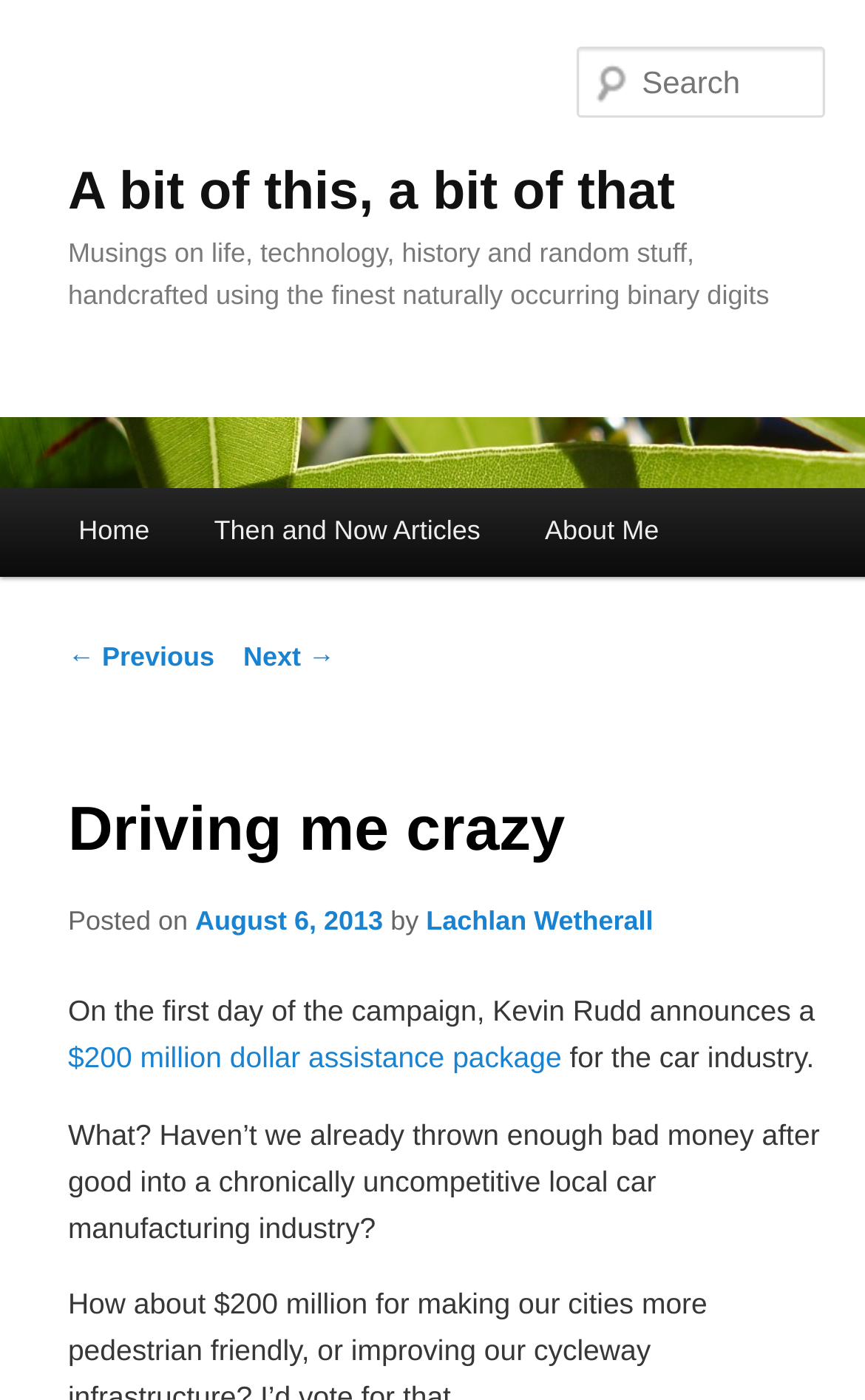Locate the bounding box coordinates of the clickable element to fulfill the following instruction: "Read the post from August 6, 2013". Provide the coordinates as four float numbers between 0 and 1 in the format [left, top, right, bottom].

[0.226, 0.647, 0.443, 0.669]